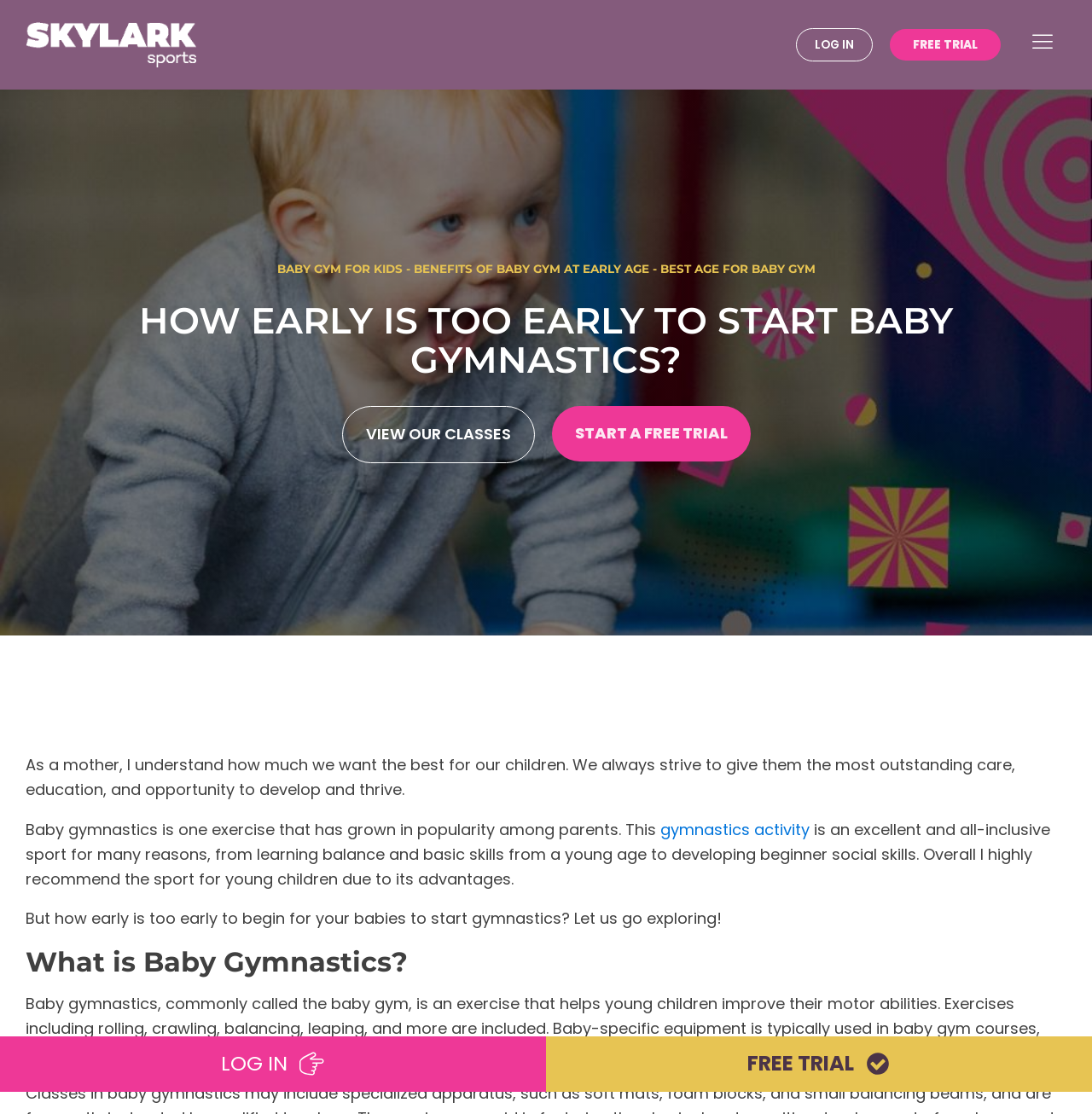Please examine the image and answer the question with a detailed explanation:
What type of equipment is used in baby gym courses?

The webpage states that baby-specific equipment is typically used in baby gym courses, which are offered in a welcoming and exciting setting.